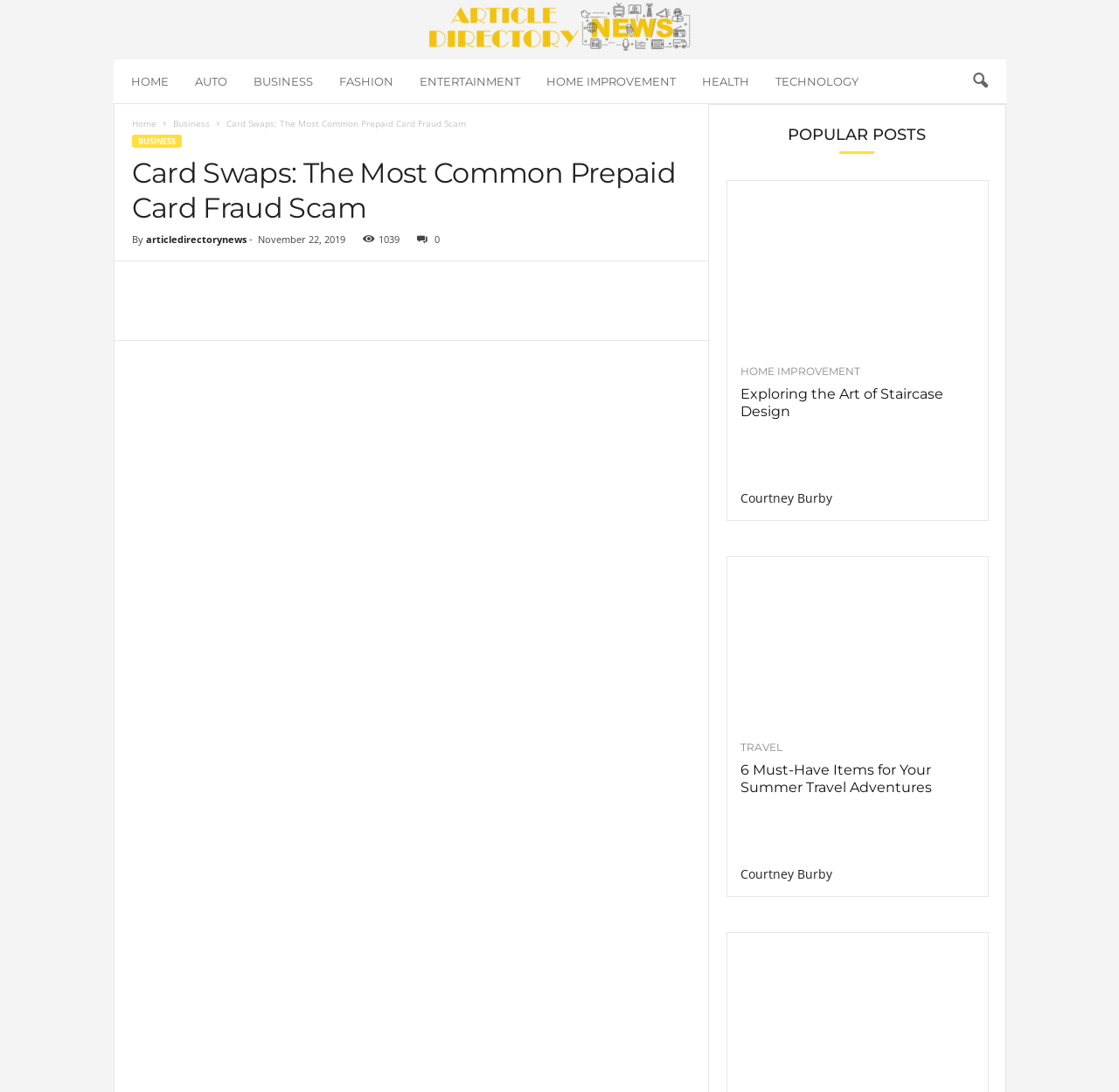Determine the bounding box coordinates of the region I should click to achieve the following instruction: "read article about Card Swaps". Ensure the bounding box coordinates are four float numbers between 0 and 1, i.e., [left, top, right, bottom].

[0.202, 0.094, 0.416, 0.106]